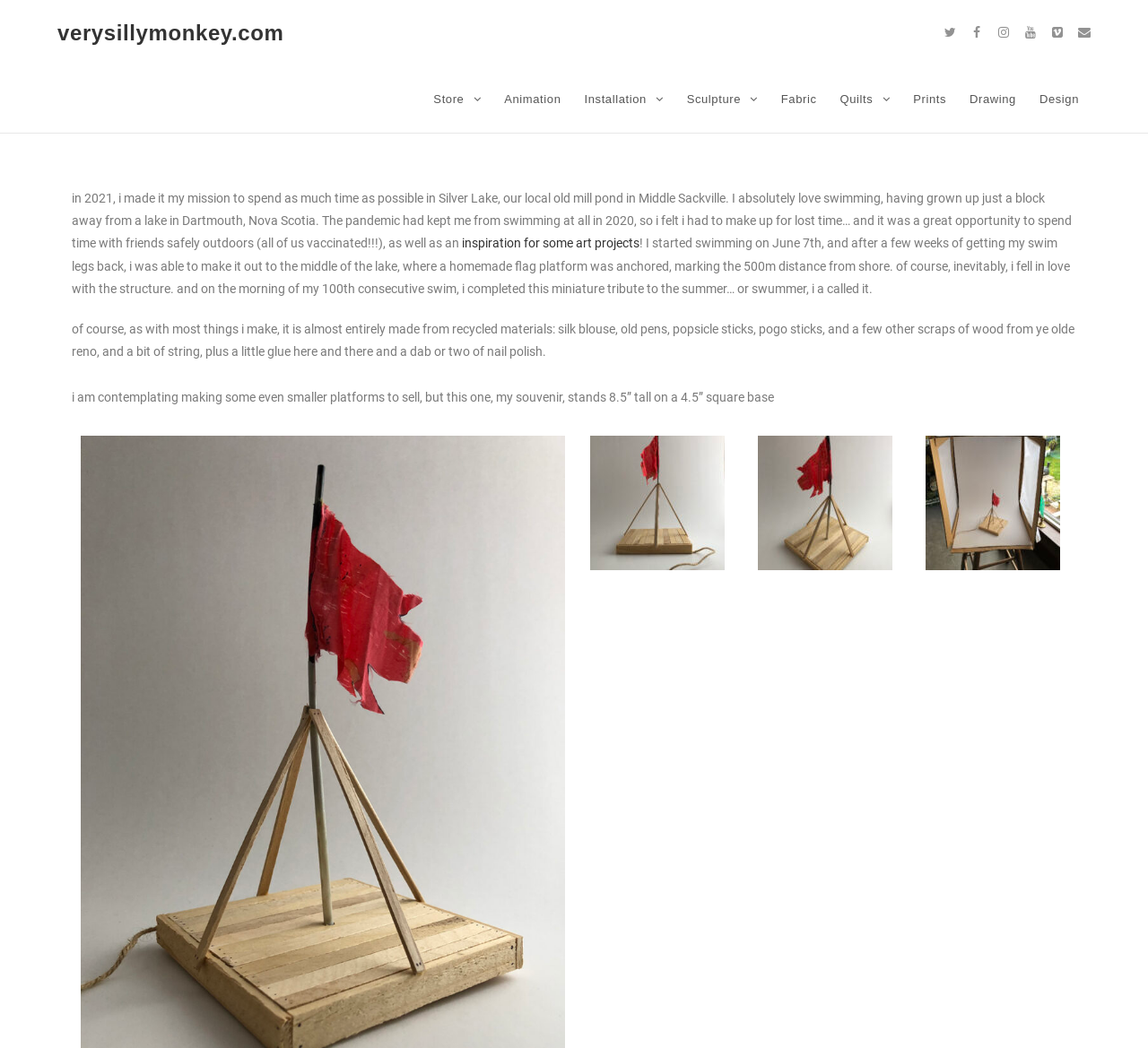Locate the bounding box coordinates of the area to click to fulfill this instruction: "View the 'Animation' page". The bounding box should be presented as four float numbers between 0 and 1, in the order [left, top, right, bottom].

[0.429, 0.063, 0.499, 0.127]